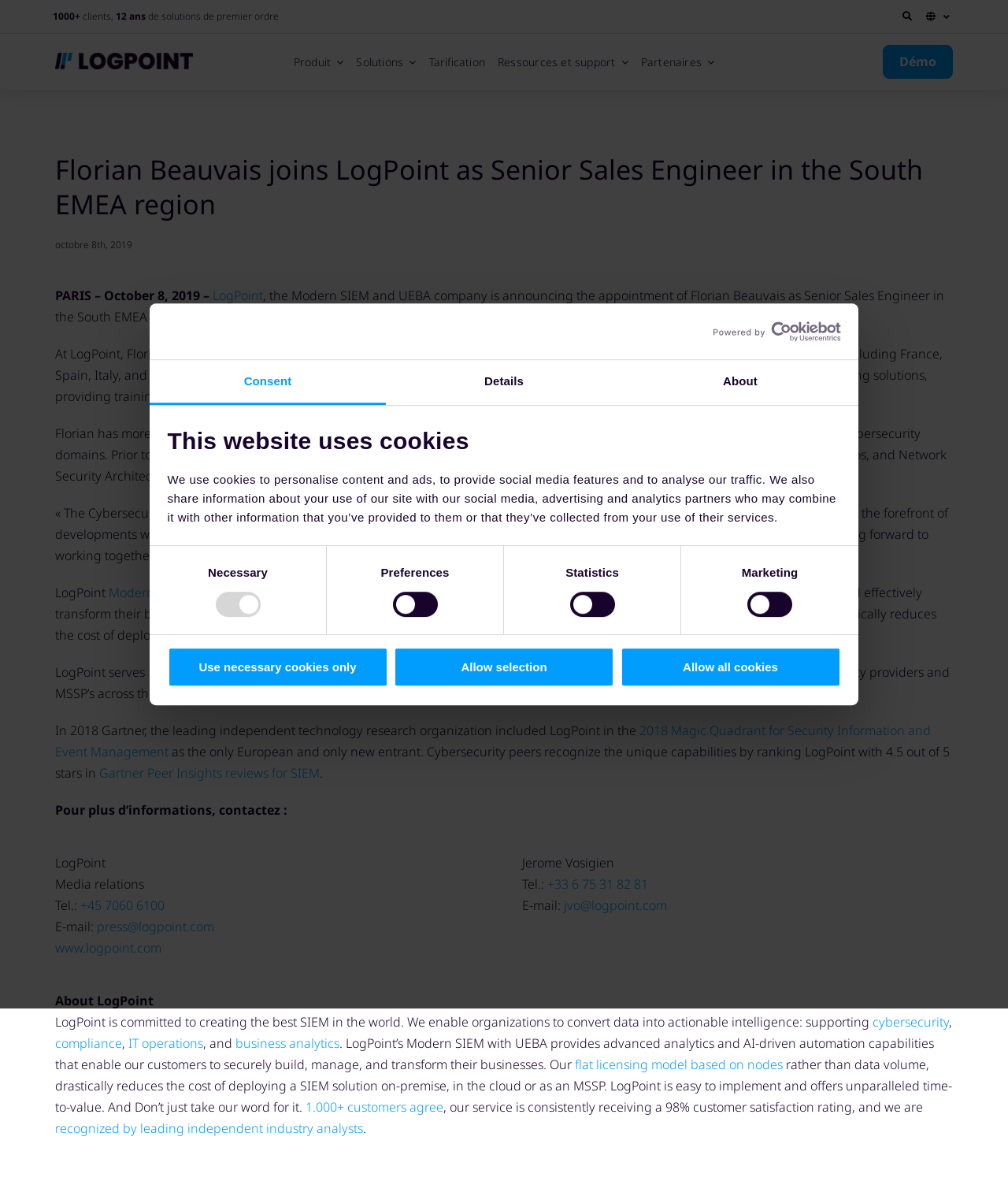Carefully examine the image and provide an in-depth answer to the question: How many years of experience does Florian Beauvais have?

I found the information about Florian Beauvais' experience by reading the text content of the elements. Specifically, I found the sentence 'Florian has more than 15 years of experience from the IT industry...' at coordinates [0.055, 0.355, 0.939, 0.405].